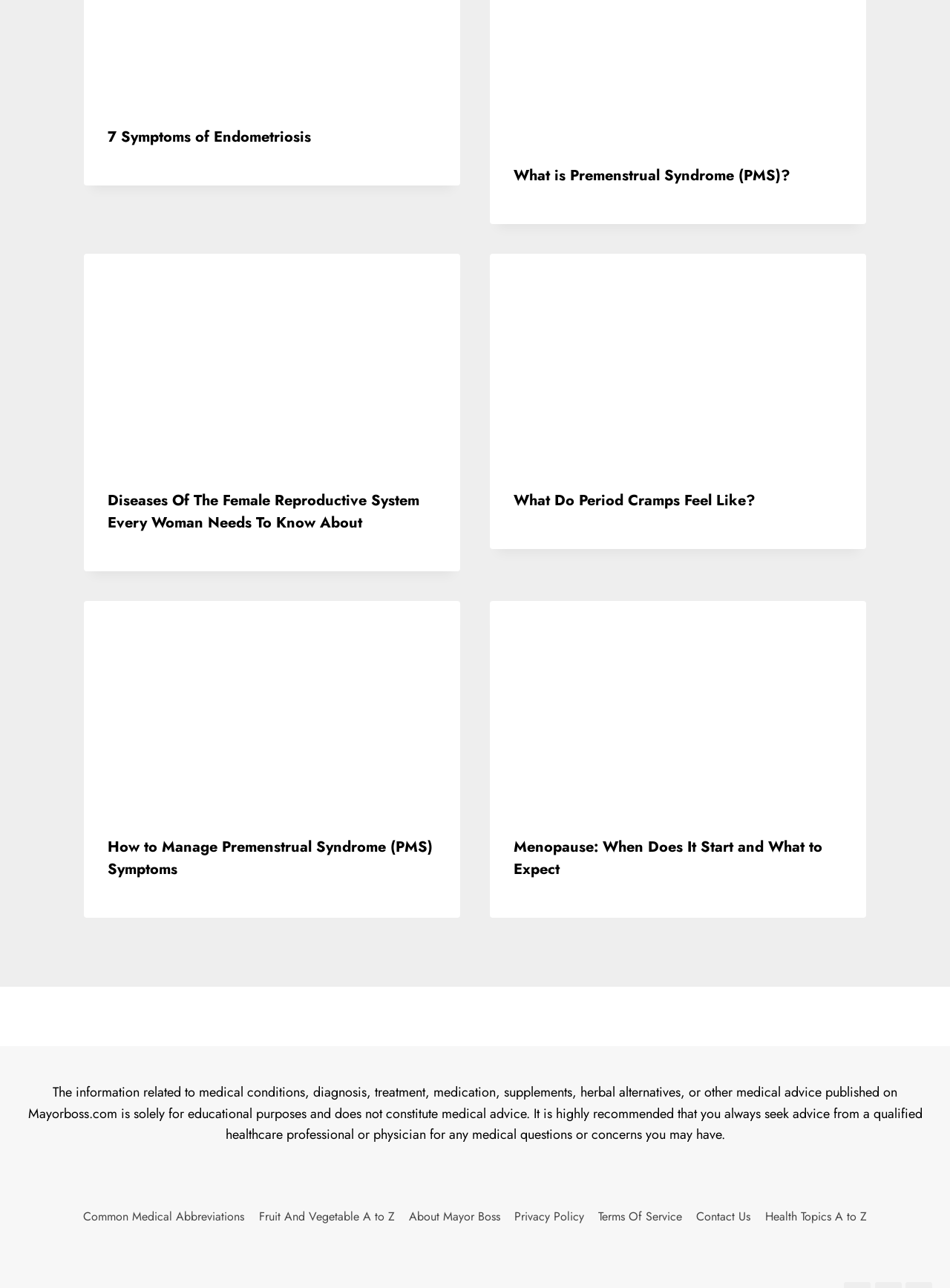Locate the UI element described as follows: "About Mayor Boss". Return the bounding box coordinates as four float numbers between 0 and 1 in the order [left, top, right, bottom].

[0.423, 0.934, 0.534, 0.955]